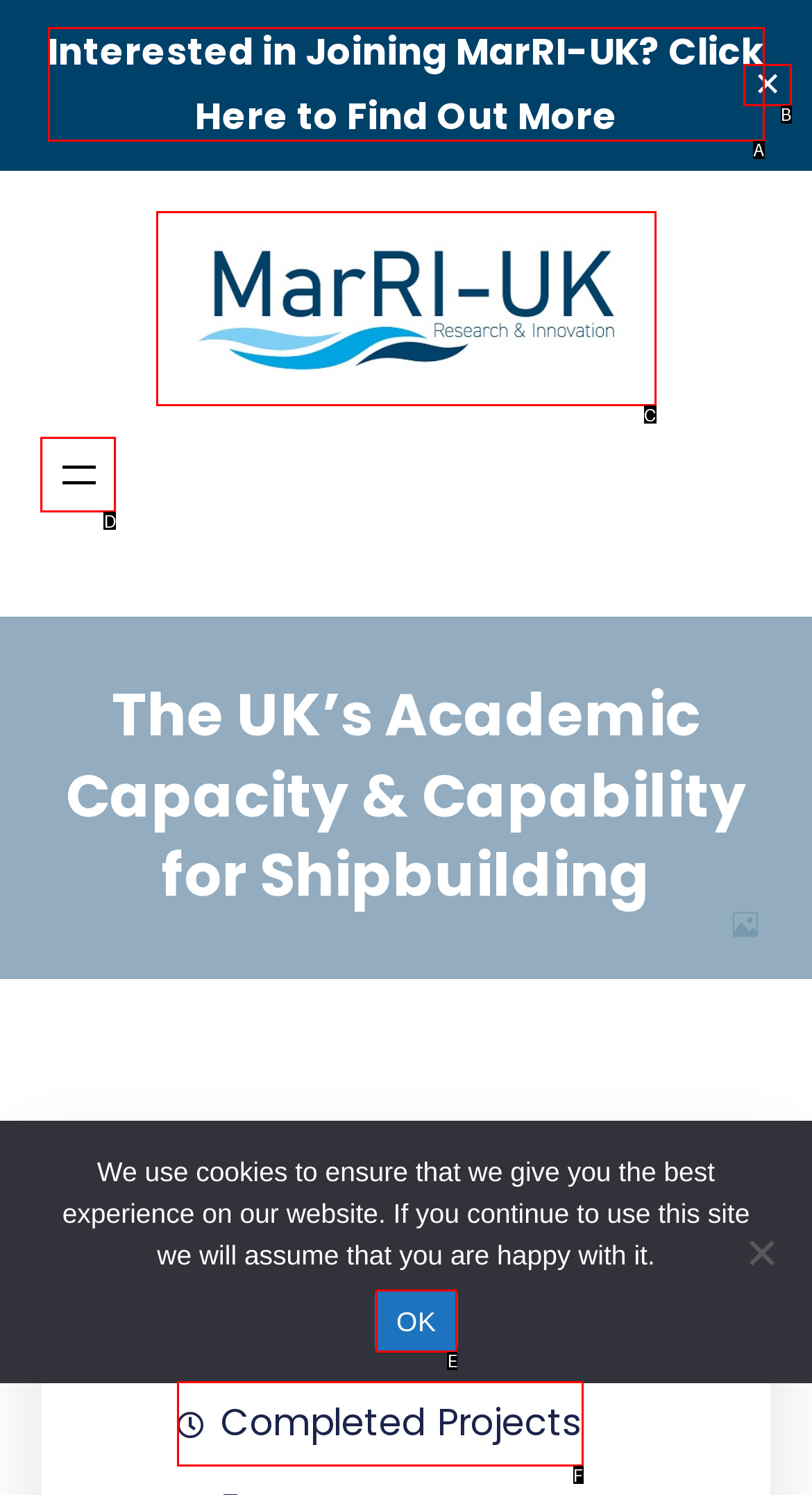Select the HTML element that corresponds to the description: Completed Projects. Reply with the letter of the correct option.

F